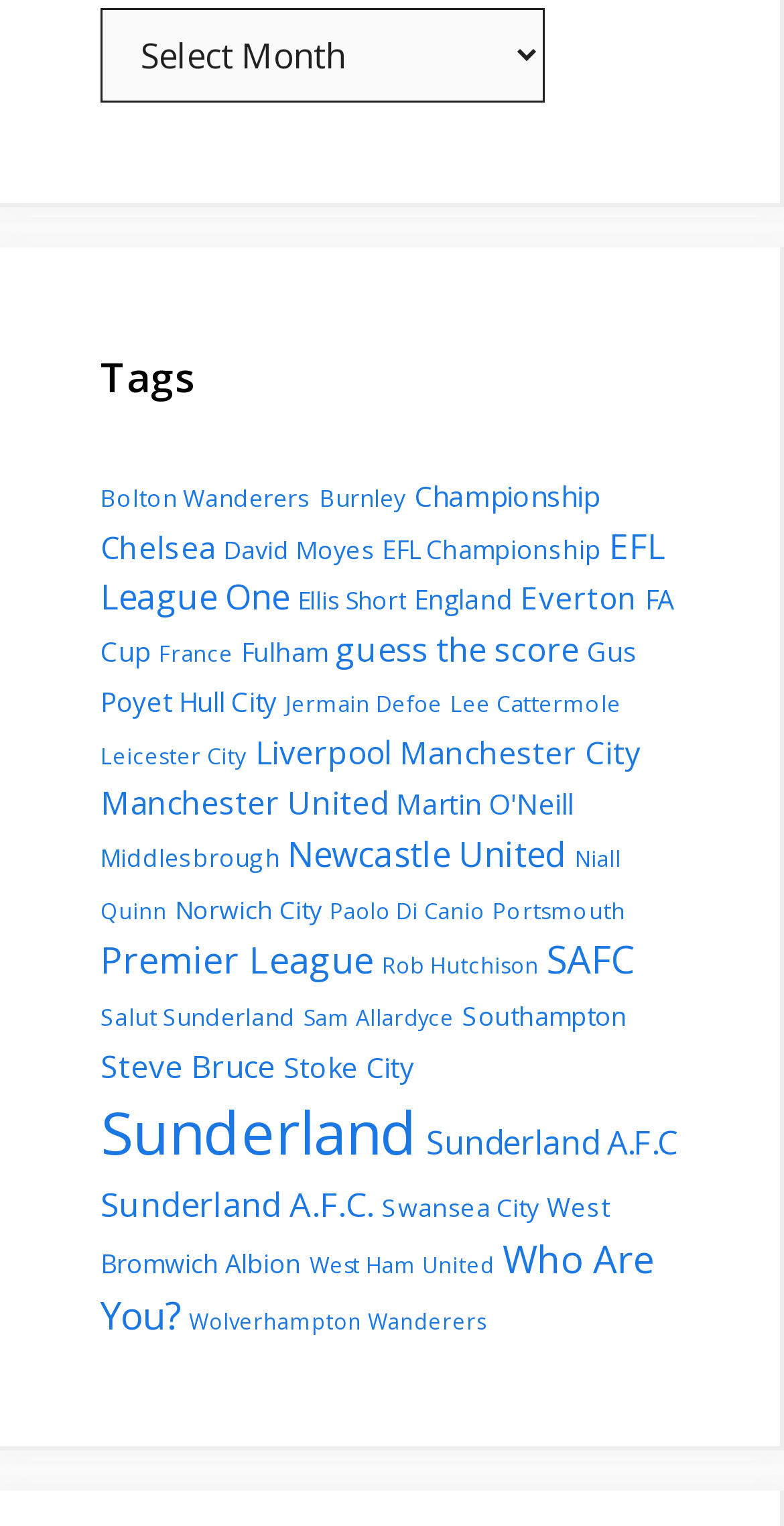How many tags are related to football teams?
Can you provide a detailed and comprehensive answer to the question?

I counted the number of tags that are names of football teams, such as 'Bolton Wanderers', 'Burnley', 'Chelsea', and so on, and found that there are 24.